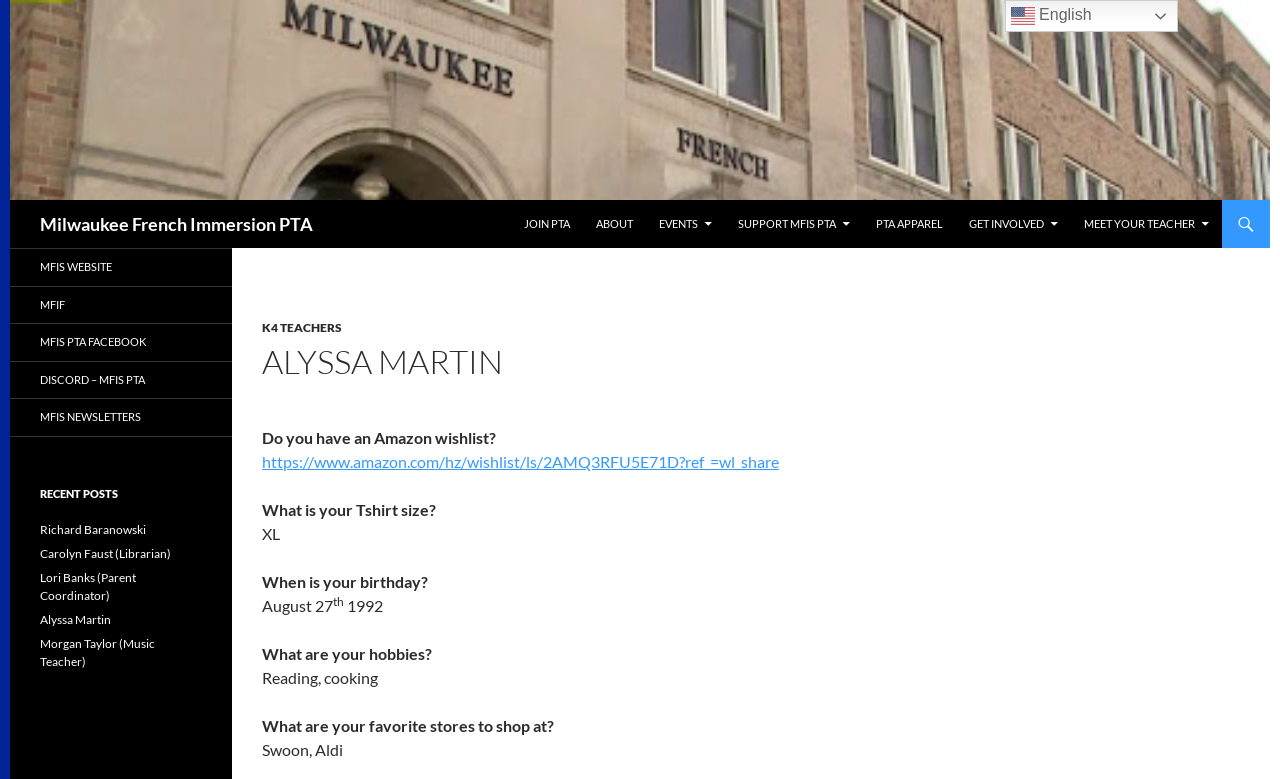Provide a short answer using a single word or phrase for the following question: 
What are the hobbies of Alyssa Martin?

Reading, cooking